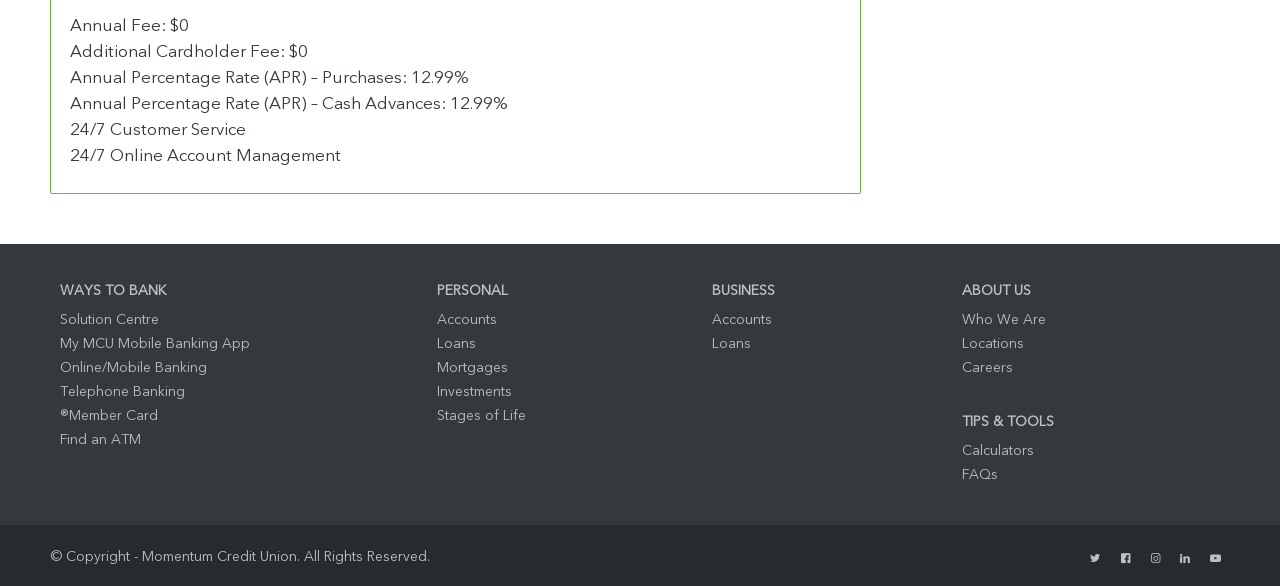Please answer the following question using a single word or phrase: 
What social media platforms does this credit union have a presence on?

Twitter, Facebook, Instagram, LinkedIn, and Youtube